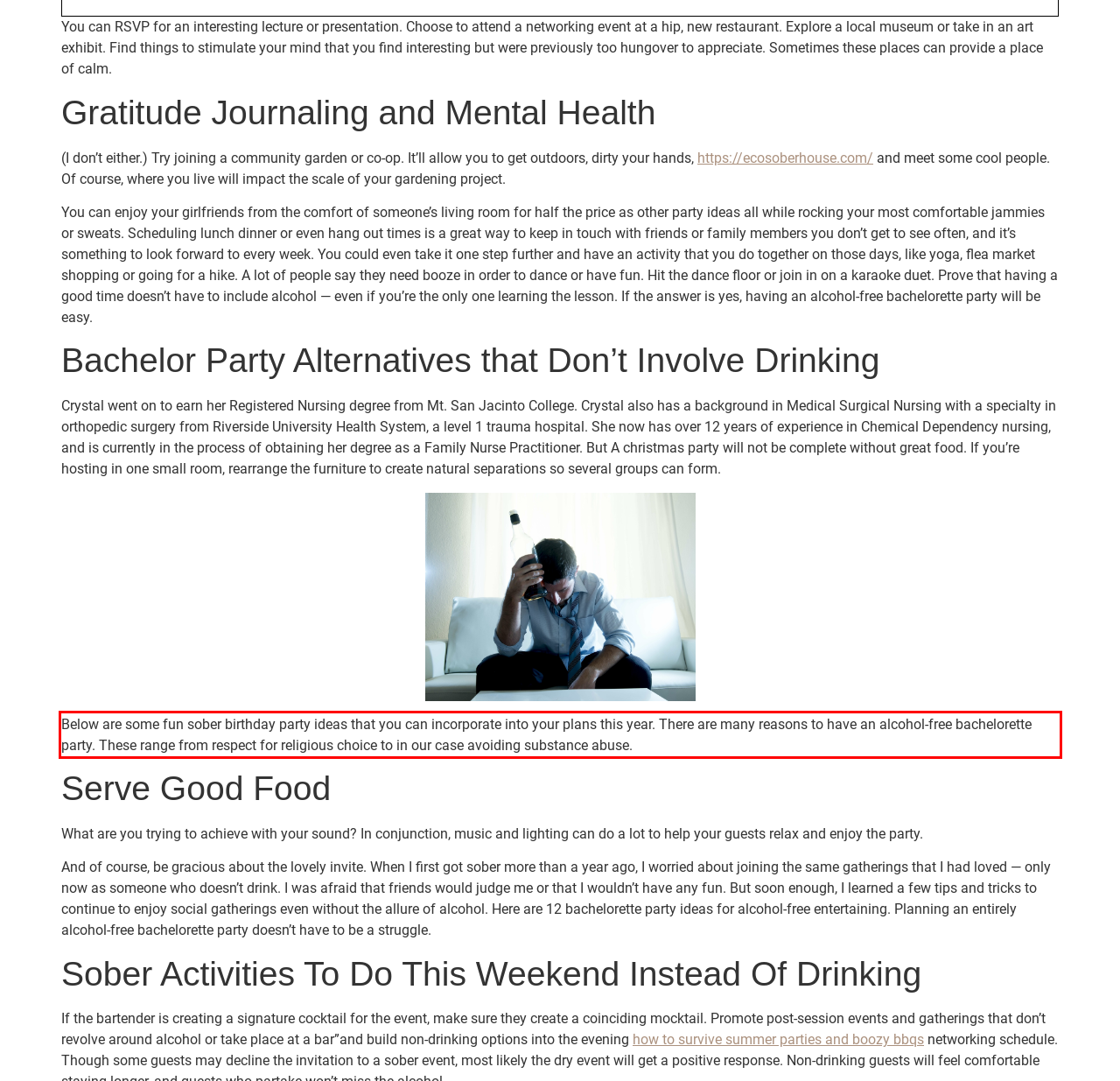Given the screenshot of a webpage, identify the red rectangle bounding box and recognize the text content inside it, generating the extracted text.

Below are some fun sober birthday party ideas that you can incorporate into your plans this year. There are many reasons to have an alcohol-free bachelorette party. These range from respect for religious choice to in our case avoiding substance abuse.